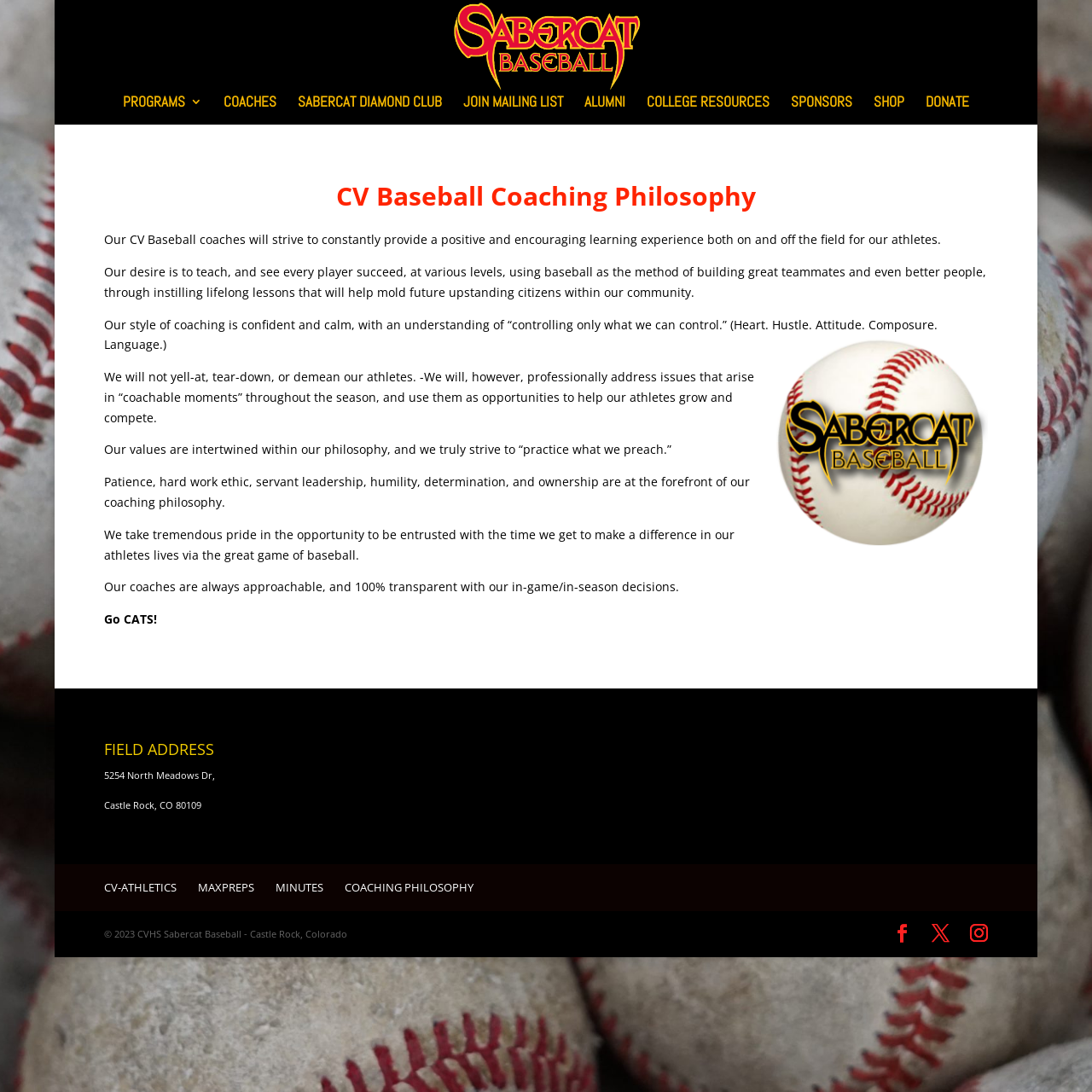What is the philosophy of the CV Baseball coaches?
Examine the screenshot and reply with a single word or phrase.

Positive and encouraging